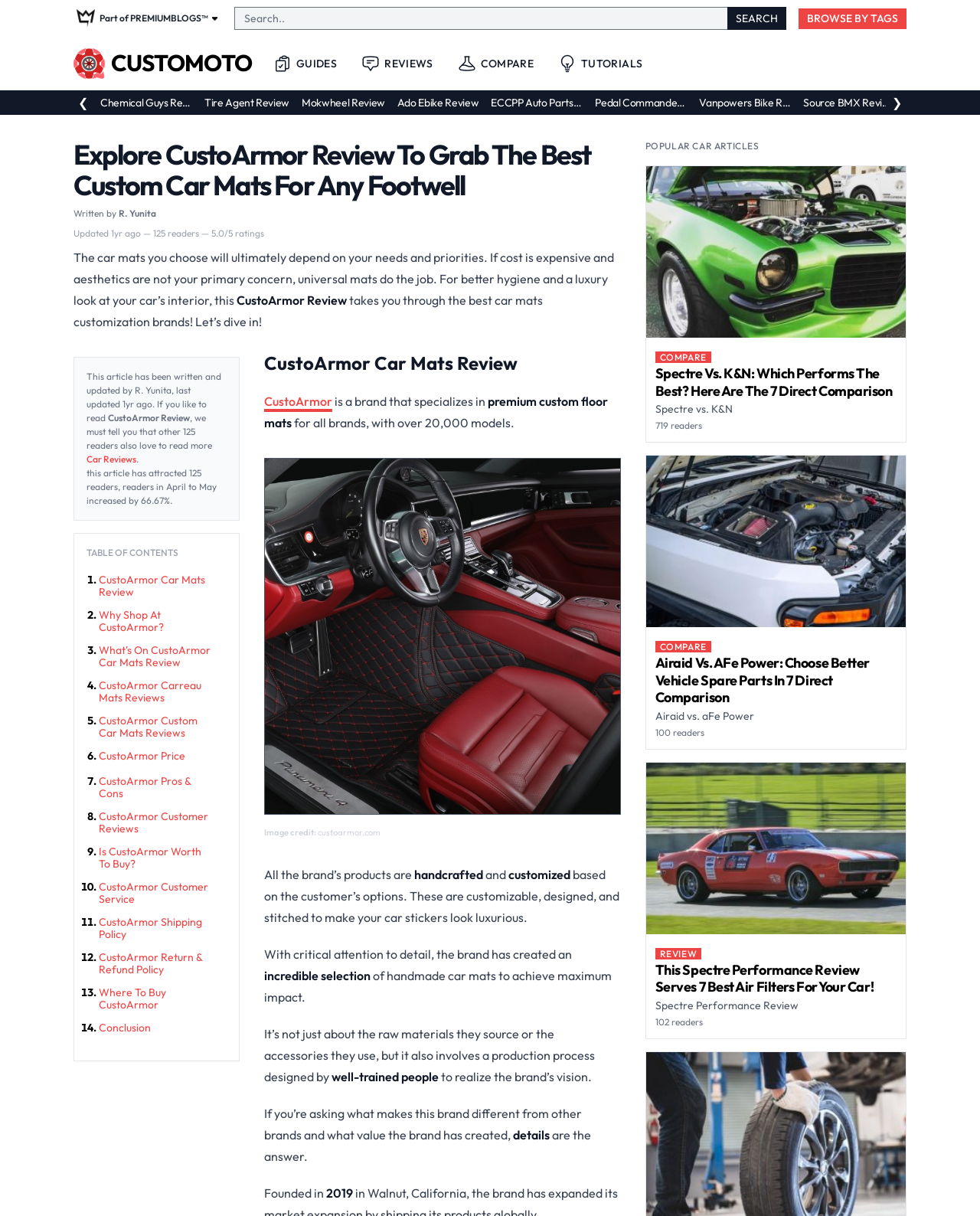Highlight the bounding box coordinates of the element that should be clicked to carry out the following instruction: "Search for something". The coordinates must be given as four float numbers ranging from 0 to 1, i.e., [left, top, right, bottom].

[0.239, 0.006, 0.802, 0.025]